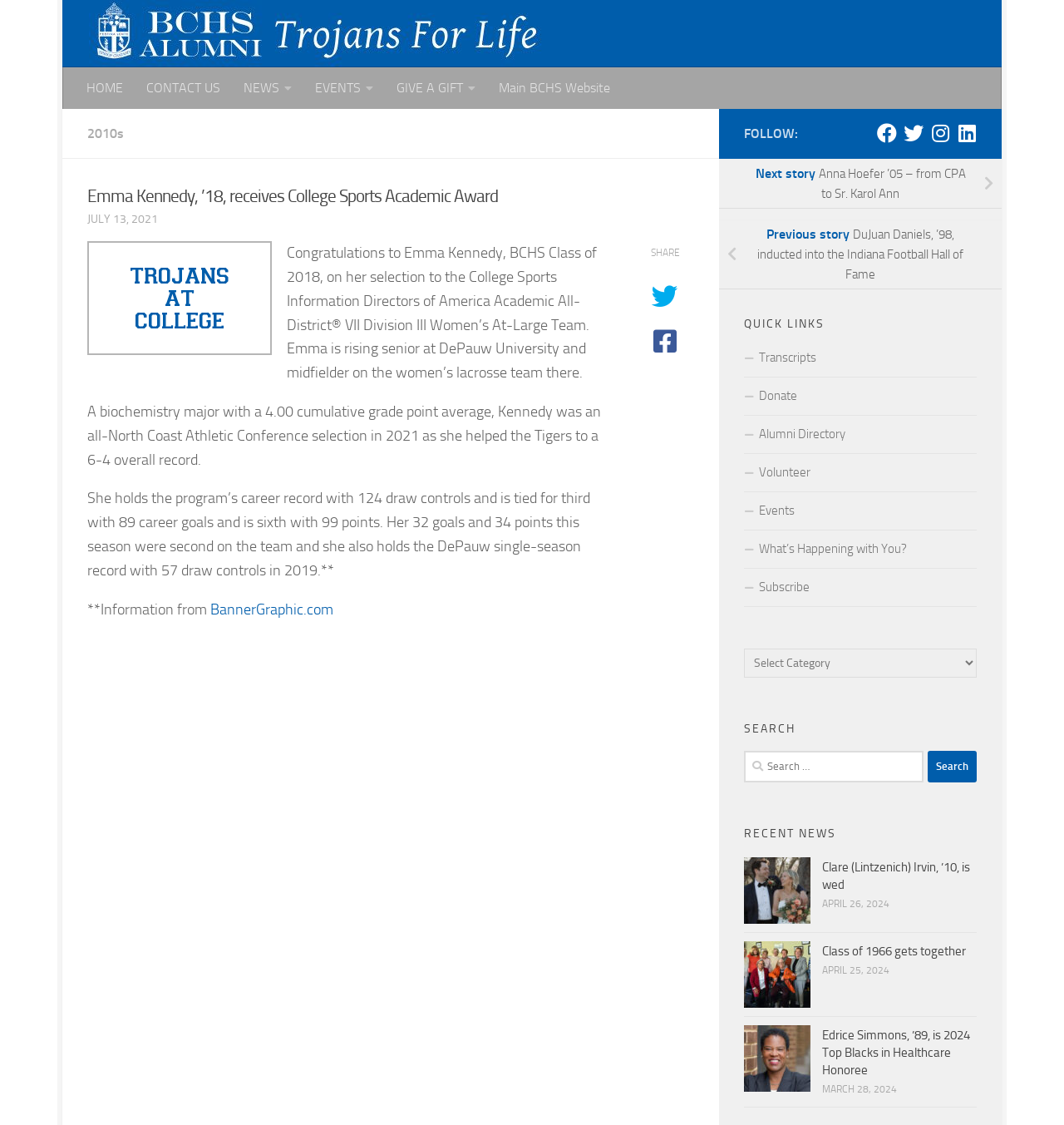What is Emma Kennedy's position on the women's lacrosse team?
Deliver a detailed and extensive answer to the question.

The webpage states that Emma Kennedy is a midfielder on the women's lacrosse team at DePauw University.